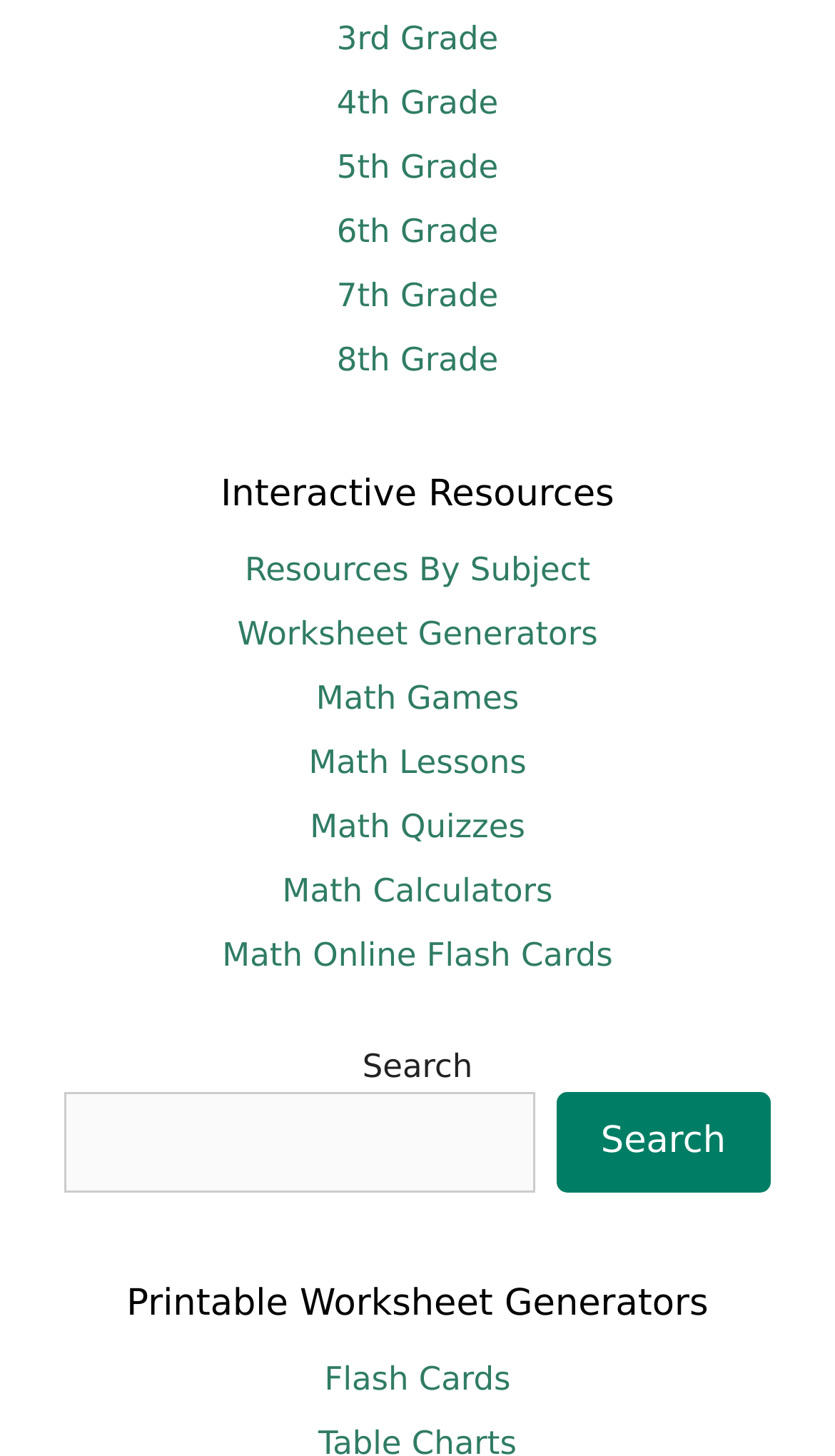Please identify the bounding box coordinates of the element that needs to be clicked to perform the following instruction: "Explore Interactive Resources".

[0.077, 0.323, 0.923, 0.36]